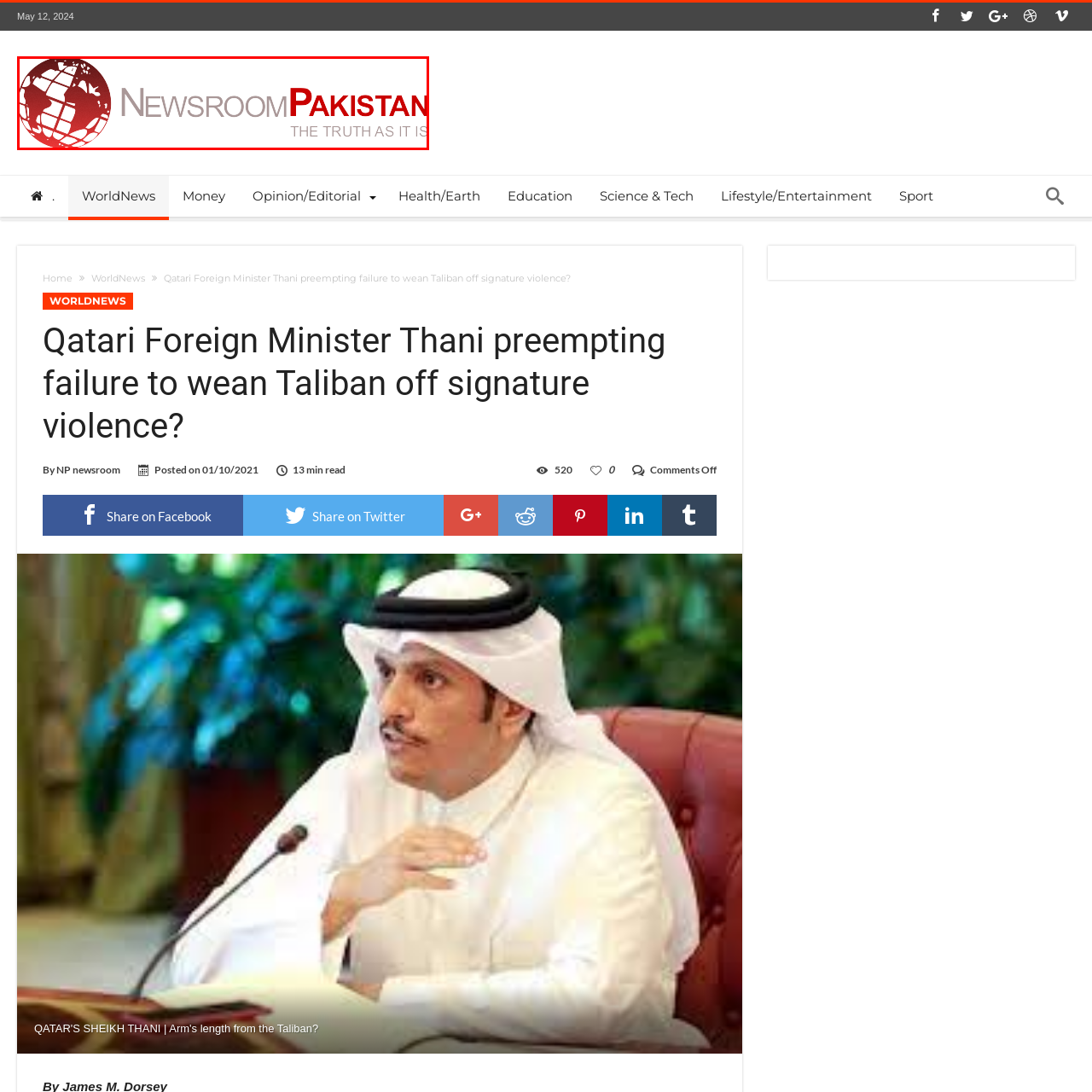What is wrapped in a grid-like pattern in the logo?
Pay attention to the image within the red bounding box and answer using just one word or a concise phrase.

A globe